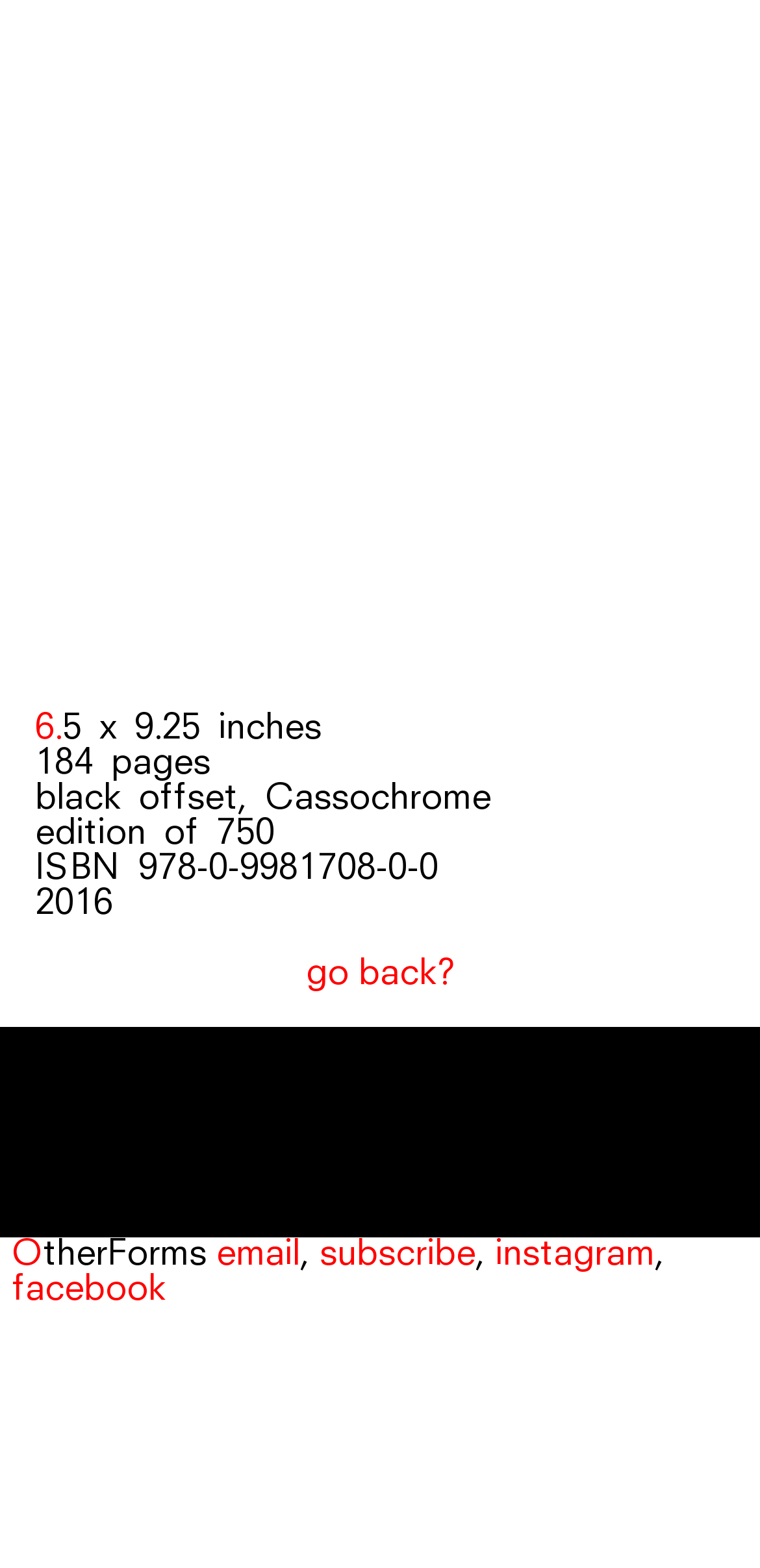Using the provided description −, find the bounding box coordinates for the UI element. Provide the coordinates in (top-left x, top-left y, bottom-right x, bottom-right y) format, ensuring all values are between 0 and 1.

None